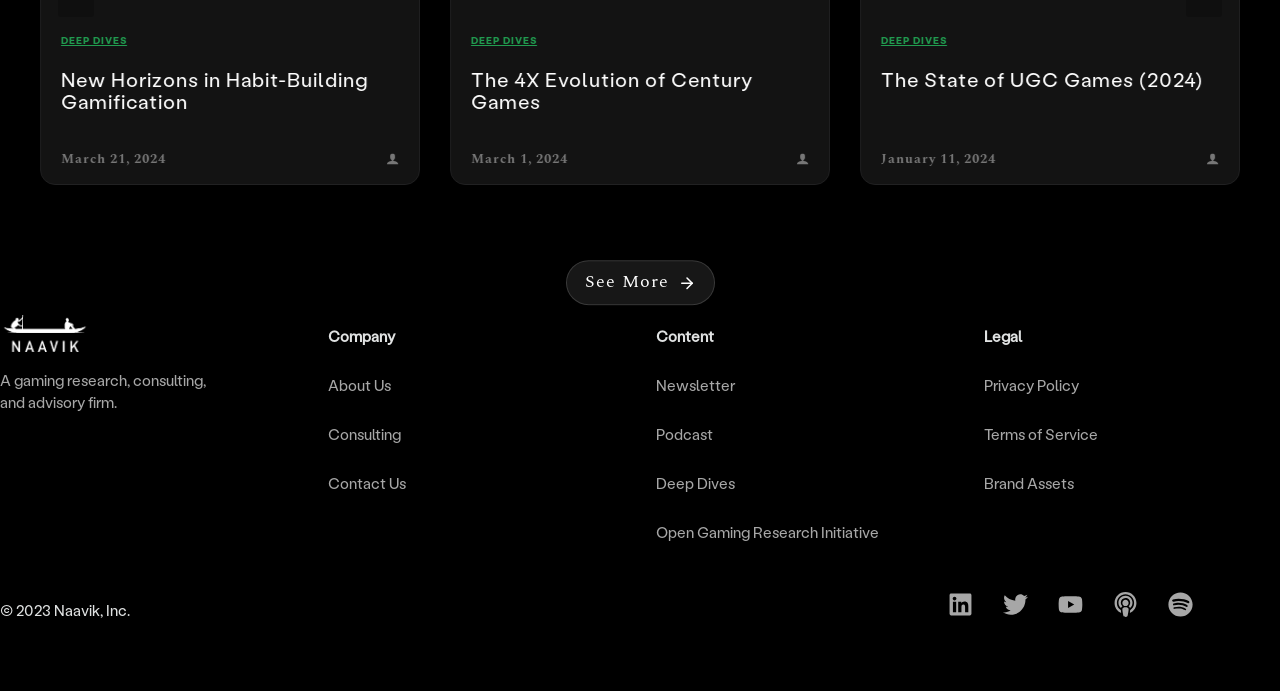Please specify the bounding box coordinates of the element that should be clicked to execute the given instruction: 'Read about the company'. Ensure the coordinates are four float numbers between 0 and 1, expressed as [left, top, right, bottom].

[0.256, 0.592, 0.306, 0.621]